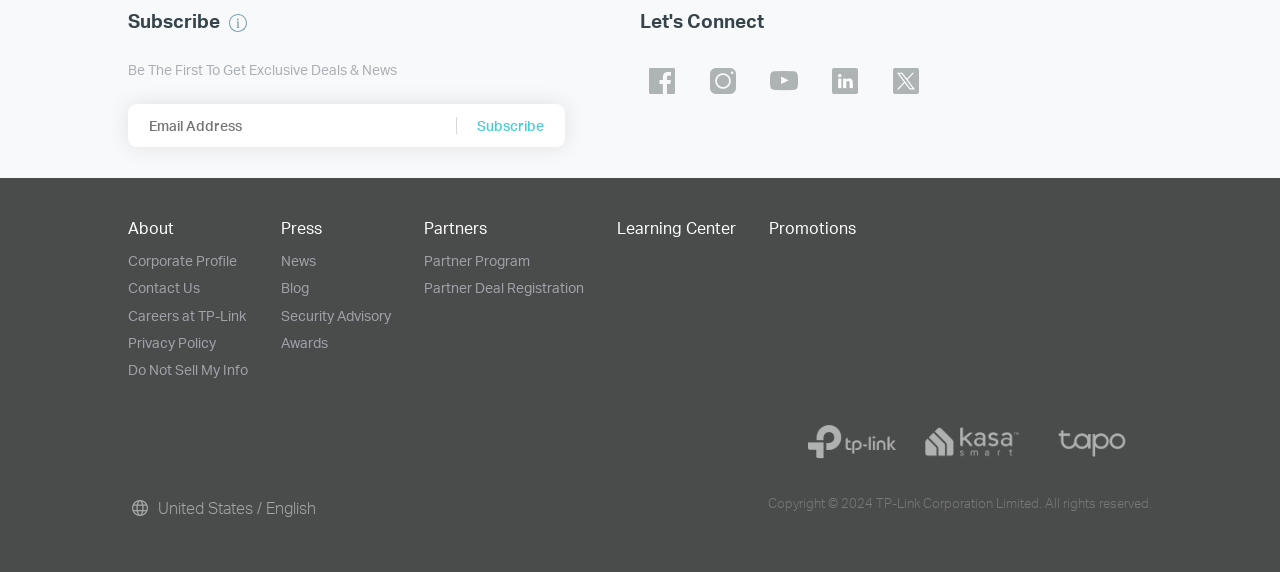Kindly determine the bounding box coordinates for the area that needs to be clicked to execute this instruction: "Learn about TP-Link's corporate profile".

[0.1, 0.441, 0.185, 0.471]